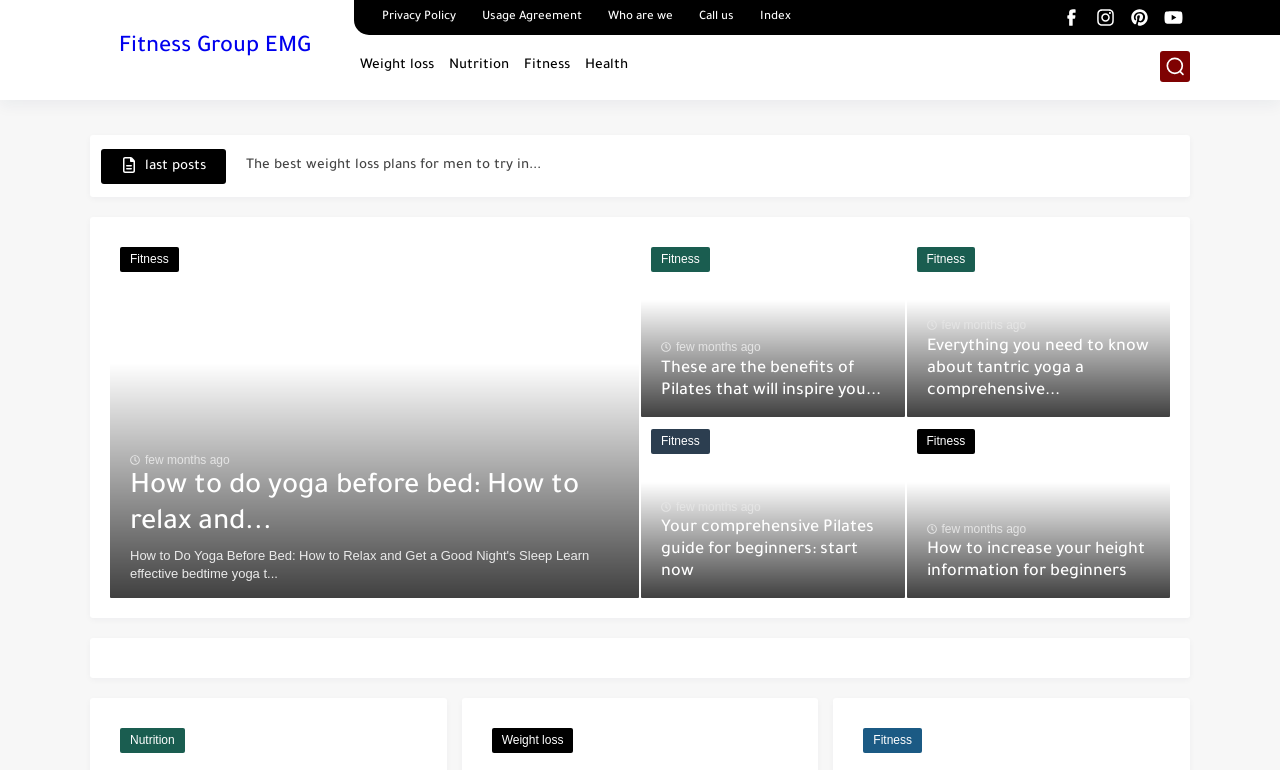How many social media links are present on the webpage?
Refer to the screenshot and answer in one word or phrase.

4